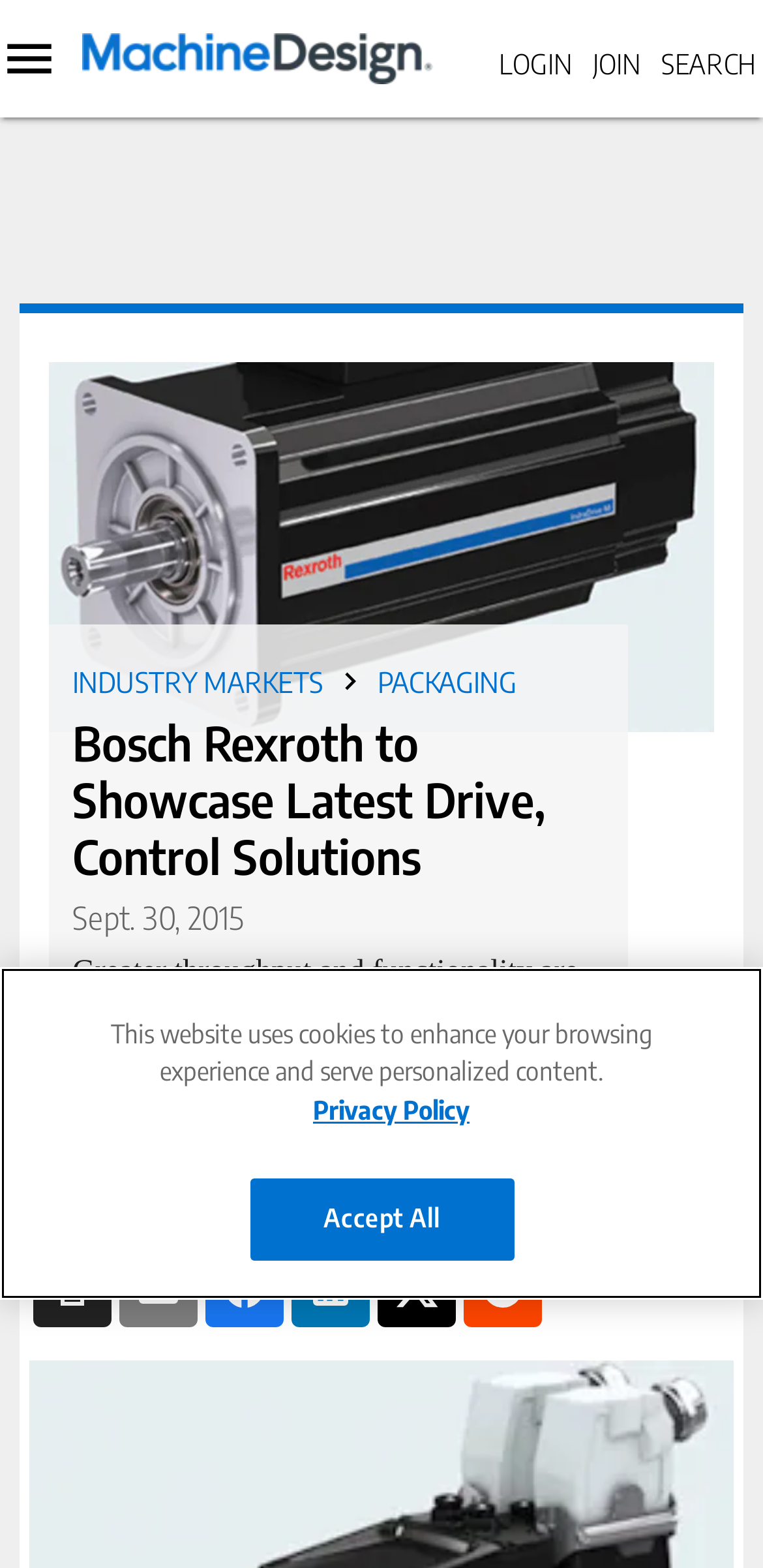Identify the bounding box coordinates of the clickable region required to complete the instruction: "Login to the website". The coordinates should be given as four float numbers within the range of 0 and 1, i.e., [left, top, right, bottom].

[0.654, 0.029, 0.751, 0.051]